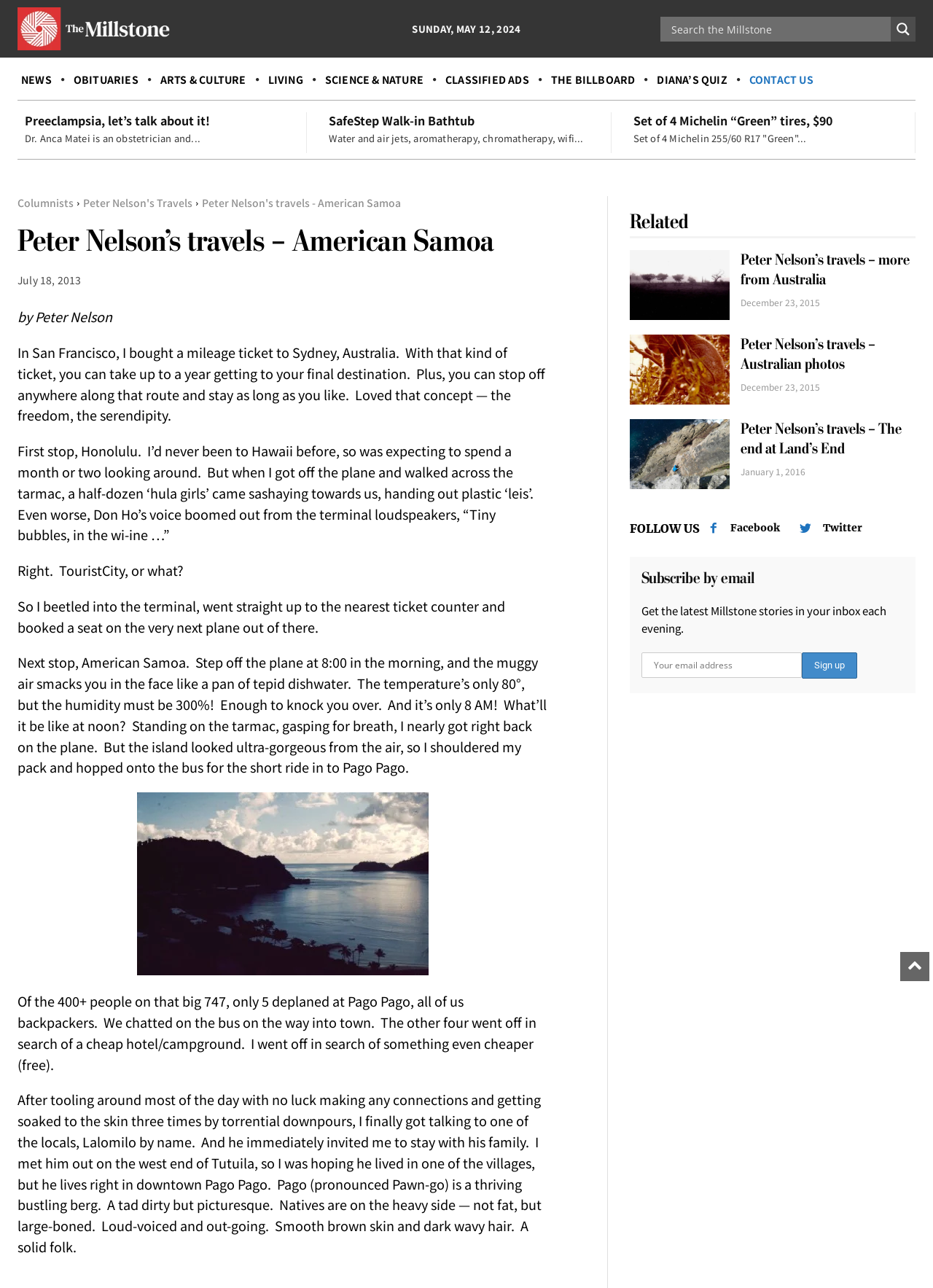Locate the bounding box coordinates of the region to be clicked to comply with the following instruction: "Read Peter Nelson's travels – American Samoa". The coordinates must be four float numbers between 0 and 1, in the form [left, top, right, bottom].

[0.019, 0.173, 0.53, 0.202]